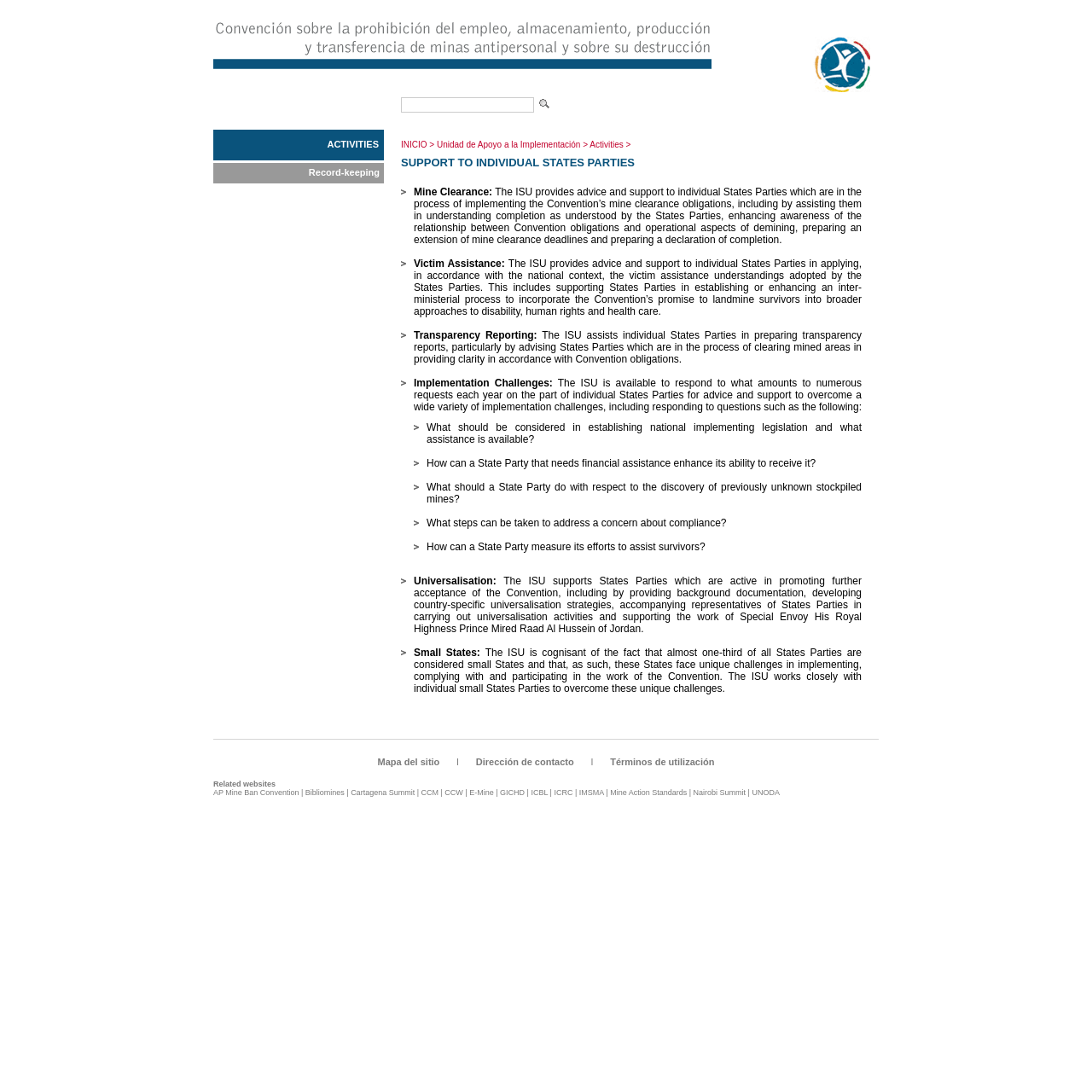What is the main heading of this webpage? Please extract and provide it.

SUPPORT TO INDIVIDUAL STATES PARTIES